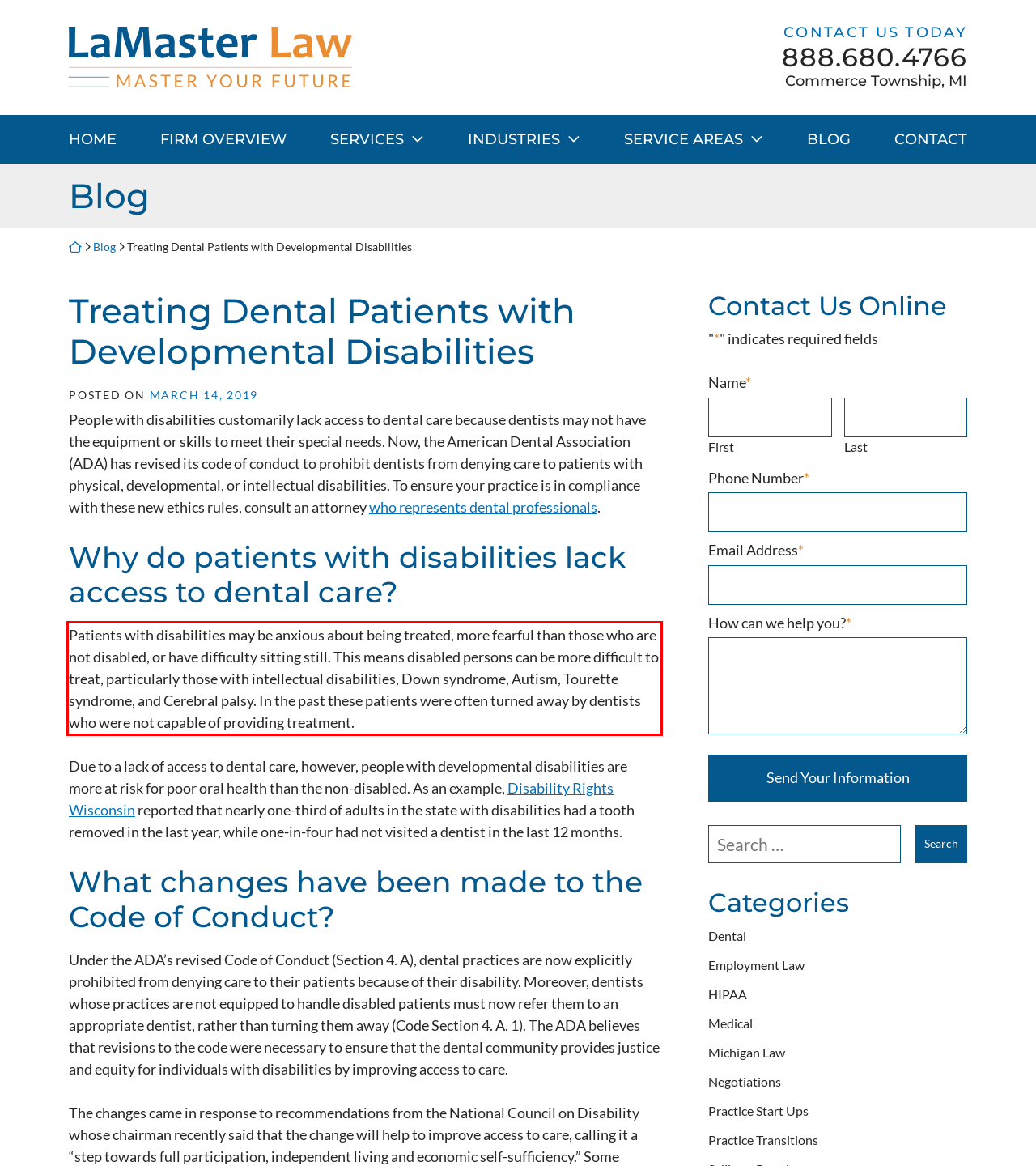Analyze the screenshot of the webpage that features a red bounding box and recognize the text content enclosed within this red bounding box.

Patients with disabilities may be anxious about being treated, more fearful than those who are not disabled, or have difficulty sitting still. This means disabled persons can be more difficult to treat, particularly those with intellectual disabilities, Down syndrome, Autism, Tourette syndrome, and Cerebral palsy. In the past these patients were often turned away by dentists who were not capable of providing treatment.